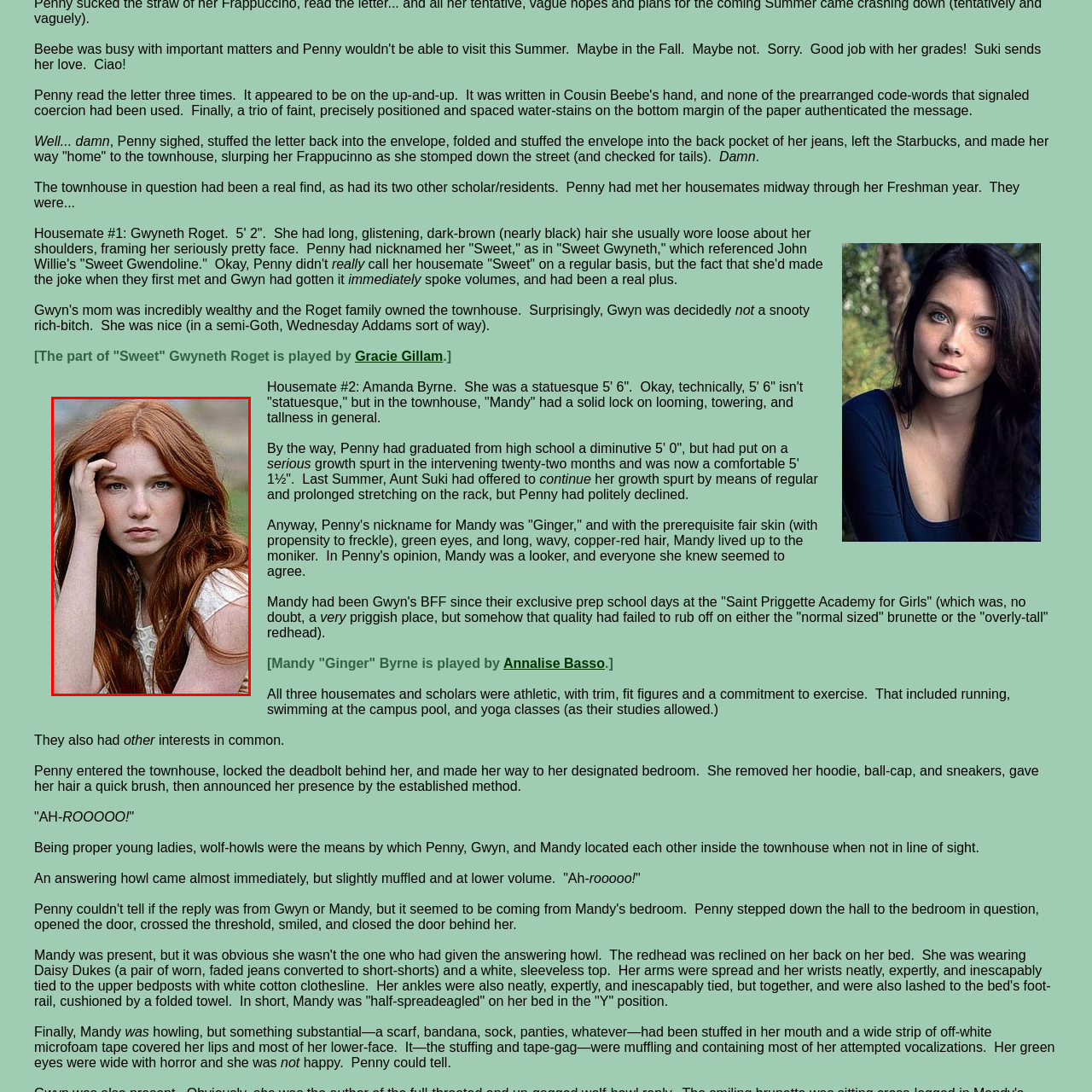How tall is the woman?
Carefully analyze the image within the red bounding box and give a comprehensive response to the question using details from the image.

The caption describes the woman as a 'statuesque figure at 5'6"', indicating her height.